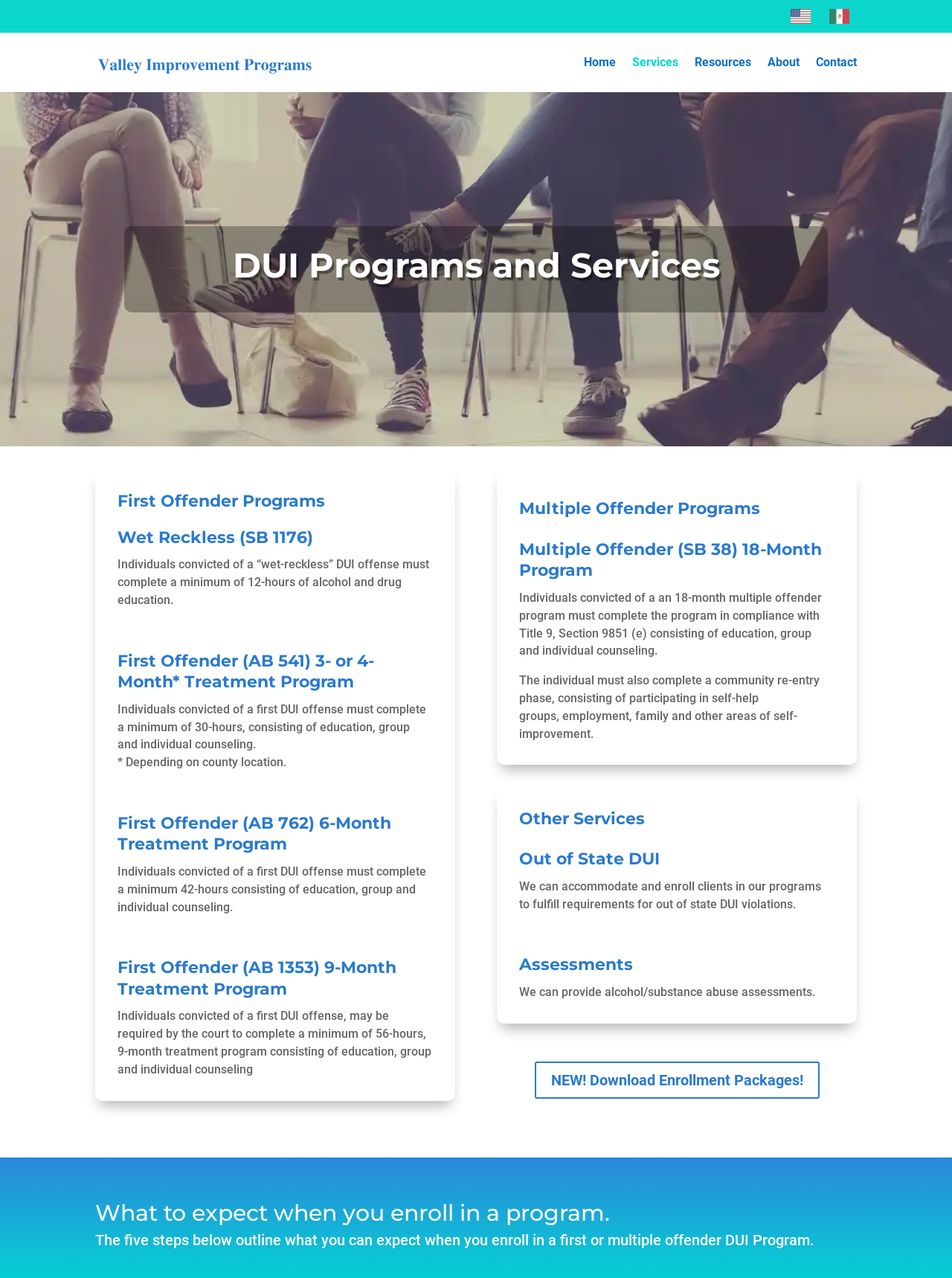What is the next step after enrolling in a DUI program at Valley Improvement Programs?
Please interpret the details in the image and answer the question thoroughly.

Based on the webpage, after enrolling in a DUI program at Valley Improvement Programs, the next step is to follow the five steps outlined on the webpage, which describe what to expect when enrolling in a program.